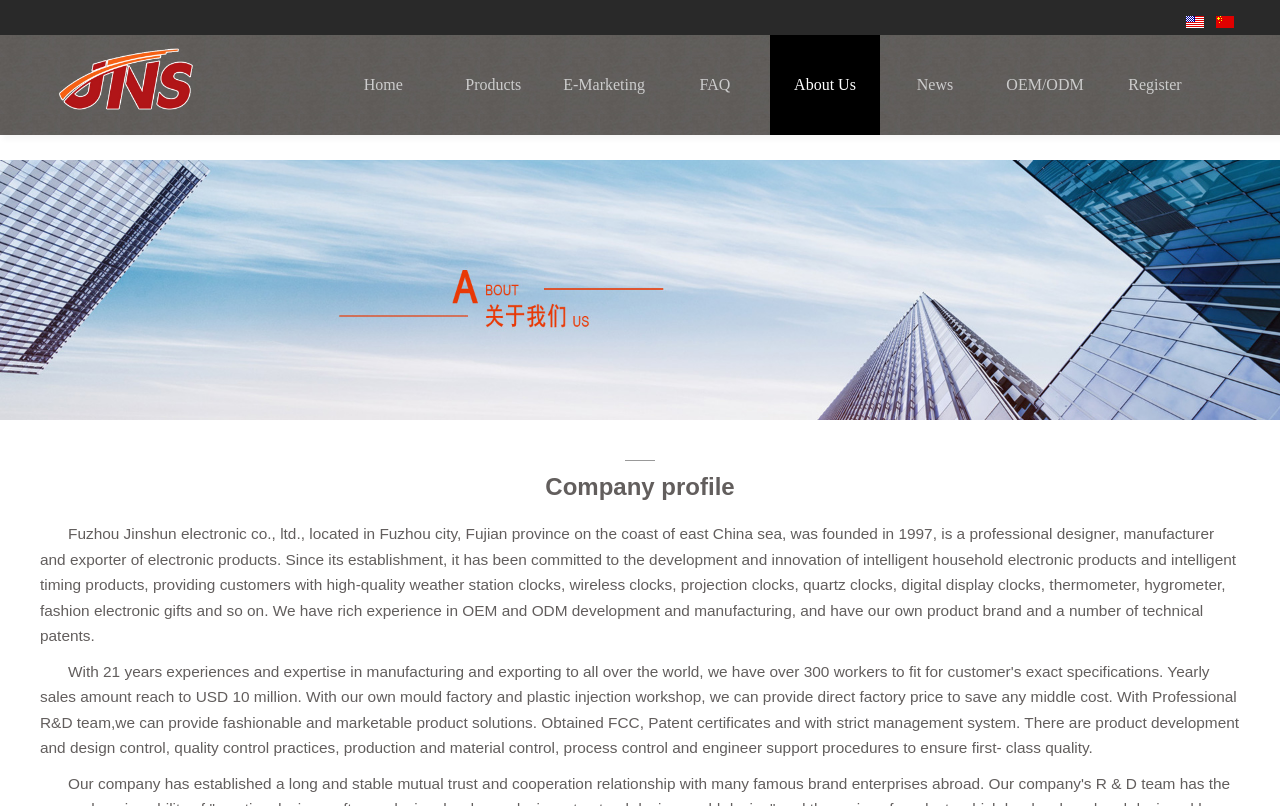Please reply to the following question with a single word or a short phrase:
What is the location of the company?

Fuzhou city, Fujian province